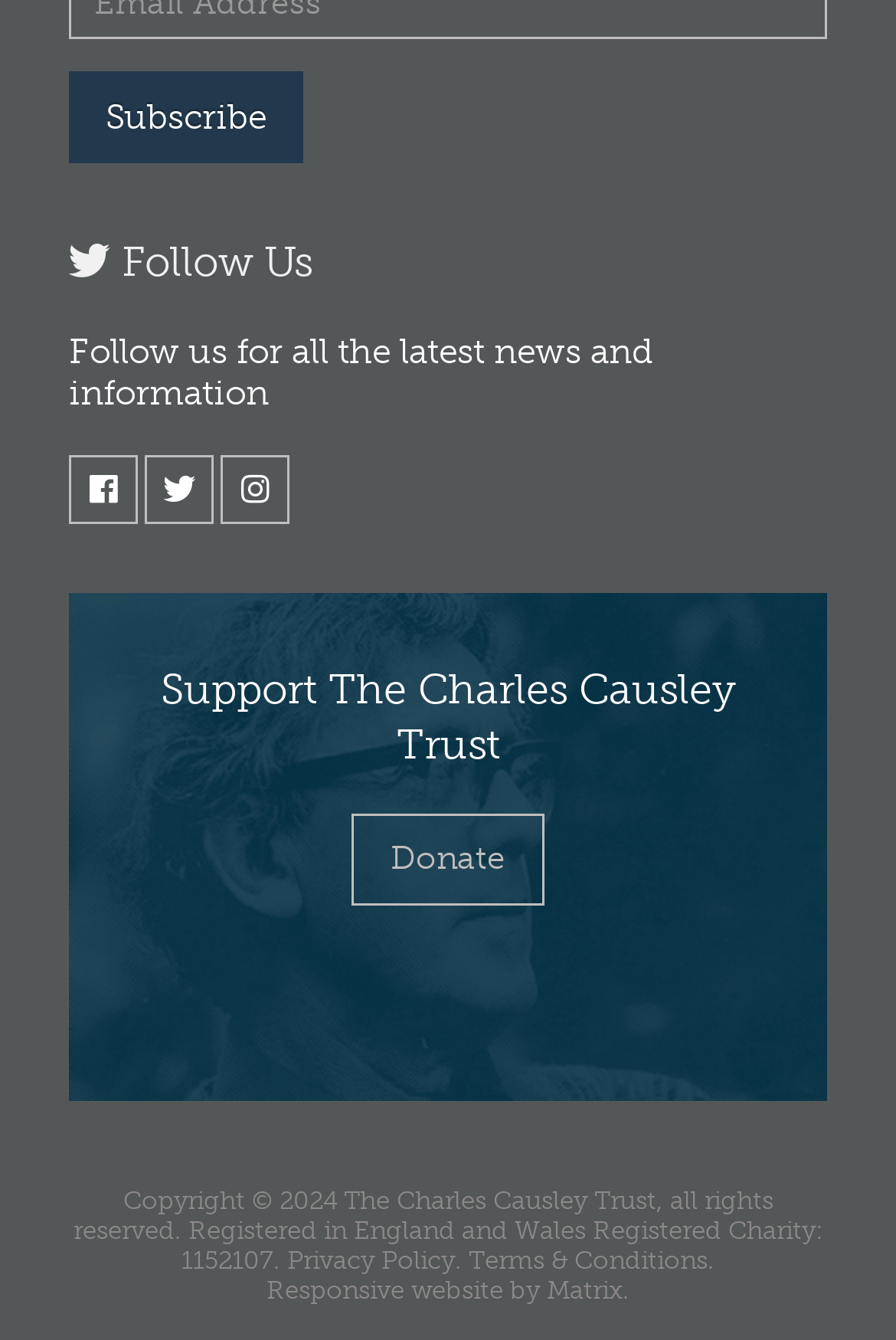Identify the bounding box coordinates of the element that should be clicked to fulfill this task: "Visit the Responsive website". The coordinates should be provided as four float numbers between 0 and 1, i.e., [left, top, right, bottom].

[0.297, 0.953, 0.562, 0.975]